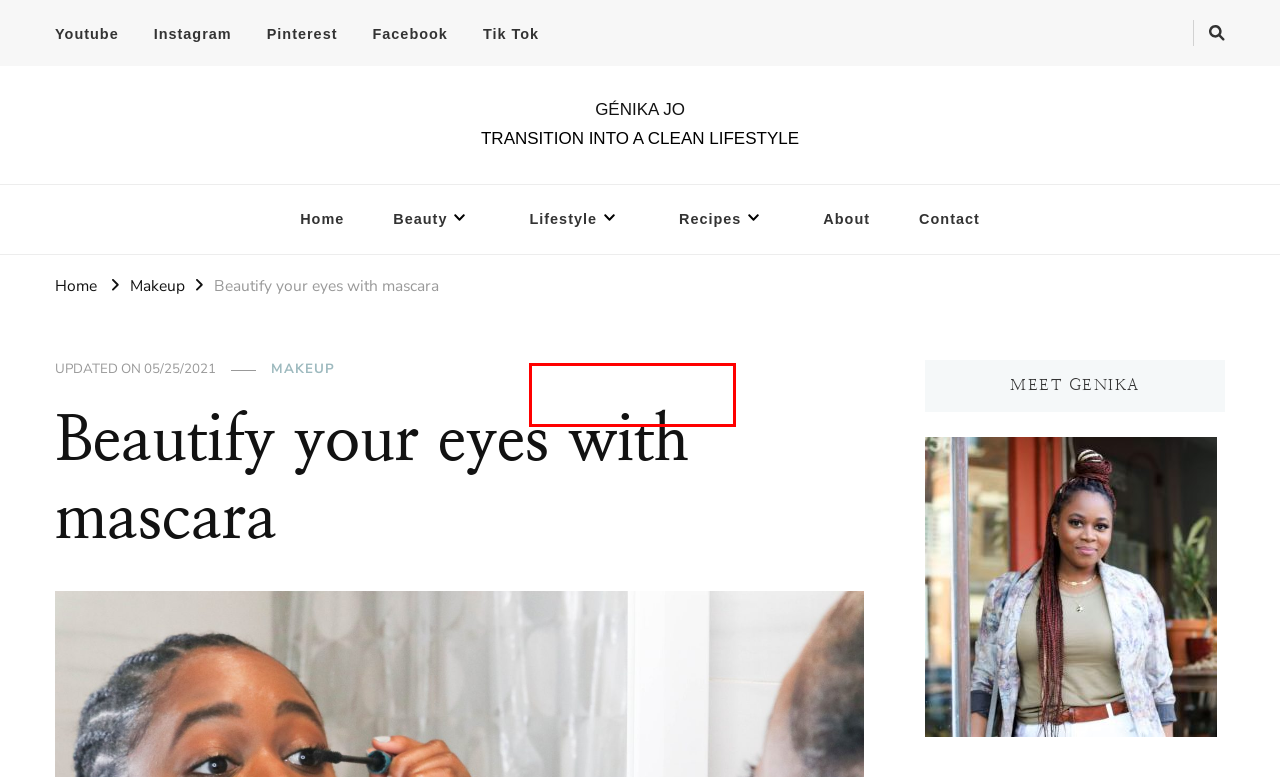You are presented with a screenshot of a webpage containing a red bounding box around a particular UI element. Select the best webpage description that matches the new webpage after clicking the element within the bounding box. Here are the candidates:
A. Let’s talk – GÉNIKA JO
B. Hair – GÉNIKA JO
C. Remedies – GÉNIKA JO
D. Contact – GÉNIKA JO
E. Coffee – GÉNIKA JO
F. Beauty – GÉNIKA JO
G. Wellness – GÉNIKA JO
H. Health – GÉNIKA JO

A